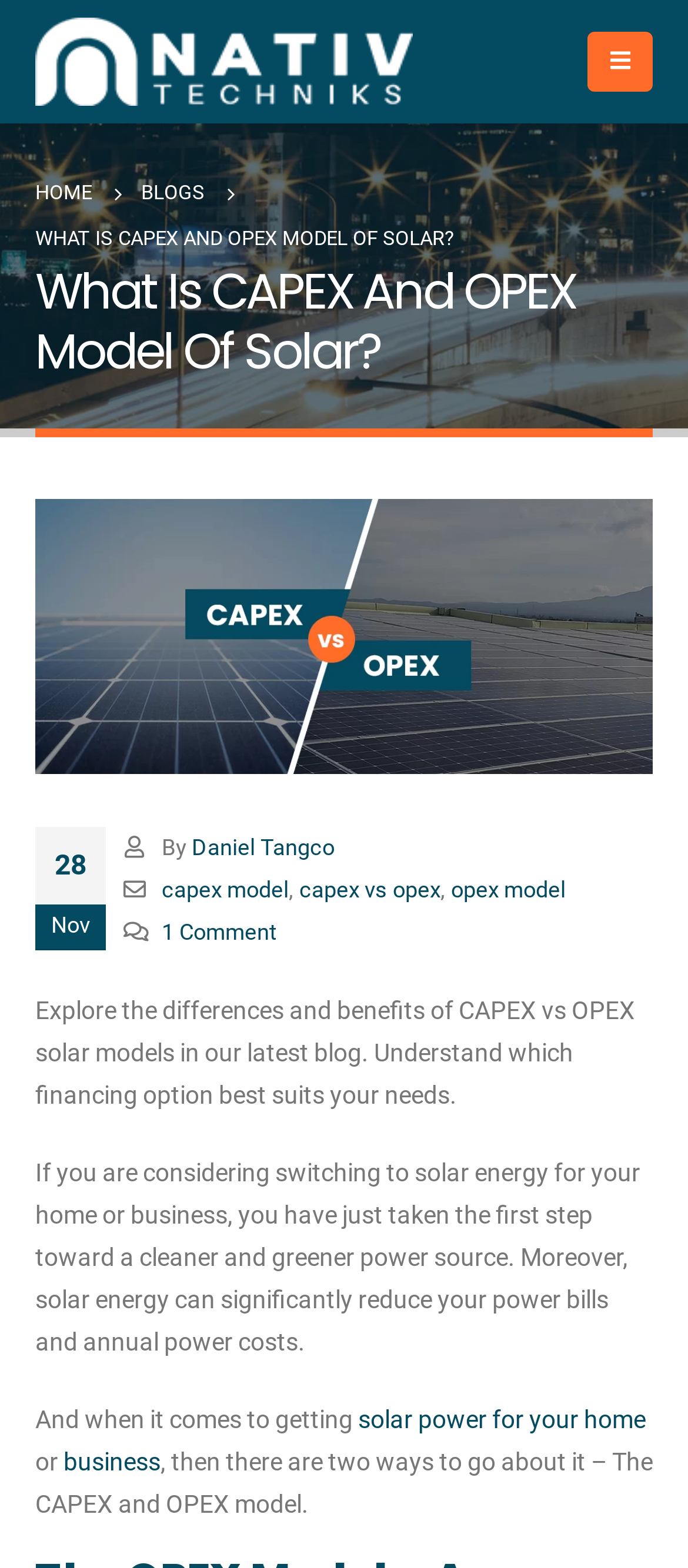What is the benefit of switching to solar energy?
Answer the question in as much detail as possible.

The text in the blog post mentions 'solar energy can significantly reduce your power bills and annual power costs', which suggests that one of the benefits of switching to solar energy is reducing power bills and annual power costs.